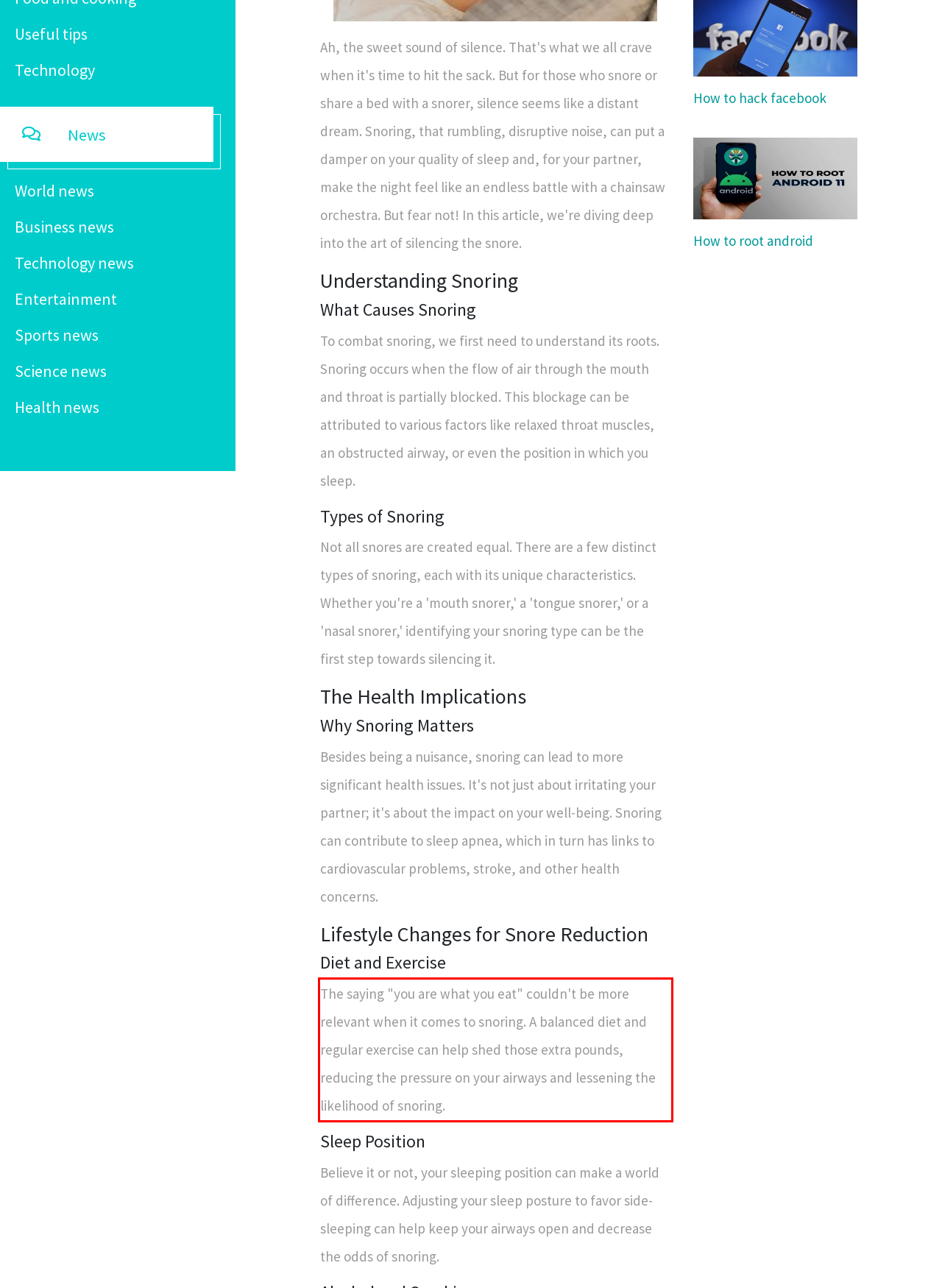Within the provided webpage screenshot, find the red rectangle bounding box and perform OCR to obtain the text content.

The saying "you are what you eat" couldn't be more relevant when it comes to snoring. A balanced diet and regular exercise can help shed those extra pounds, reducing the pressure on your airways and lessening the likelihood of snoring.